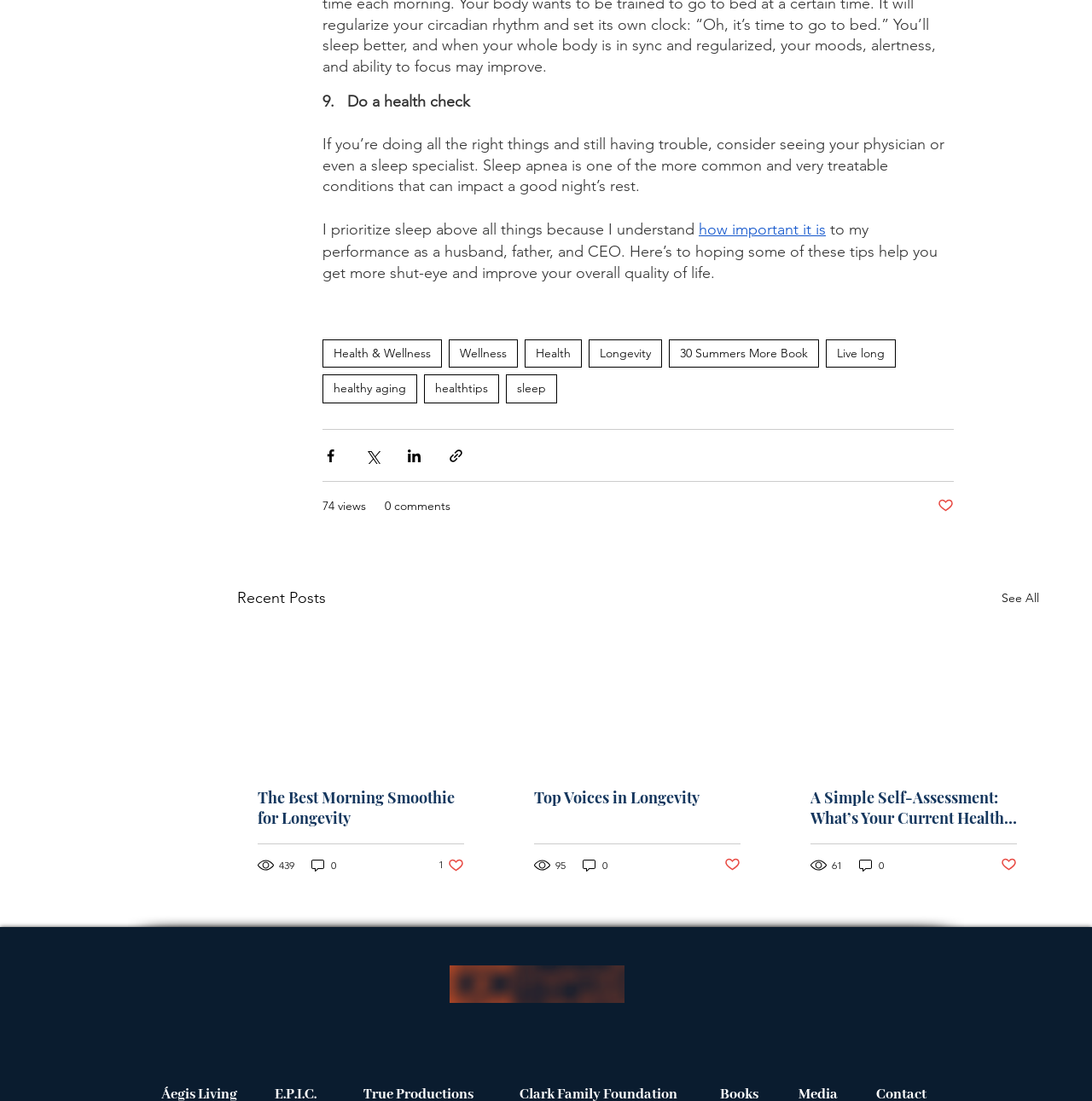Respond with a single word or phrase:
What is the category of the link 'Health & Wellness'?

tags